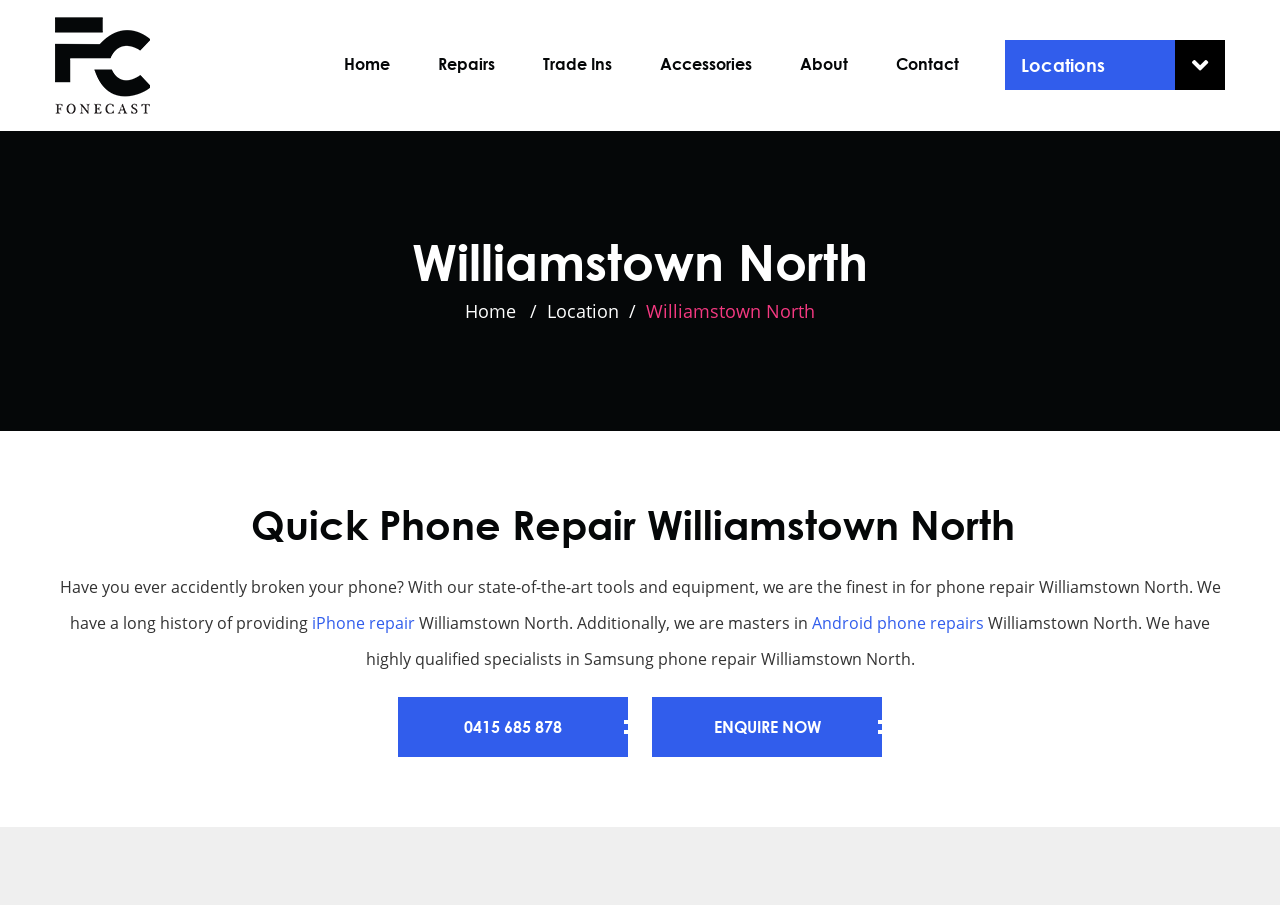How can I contact the repair service? Observe the screenshot and provide a one-word or short phrase answer.

Call 0415 685 878 or Enquire Now